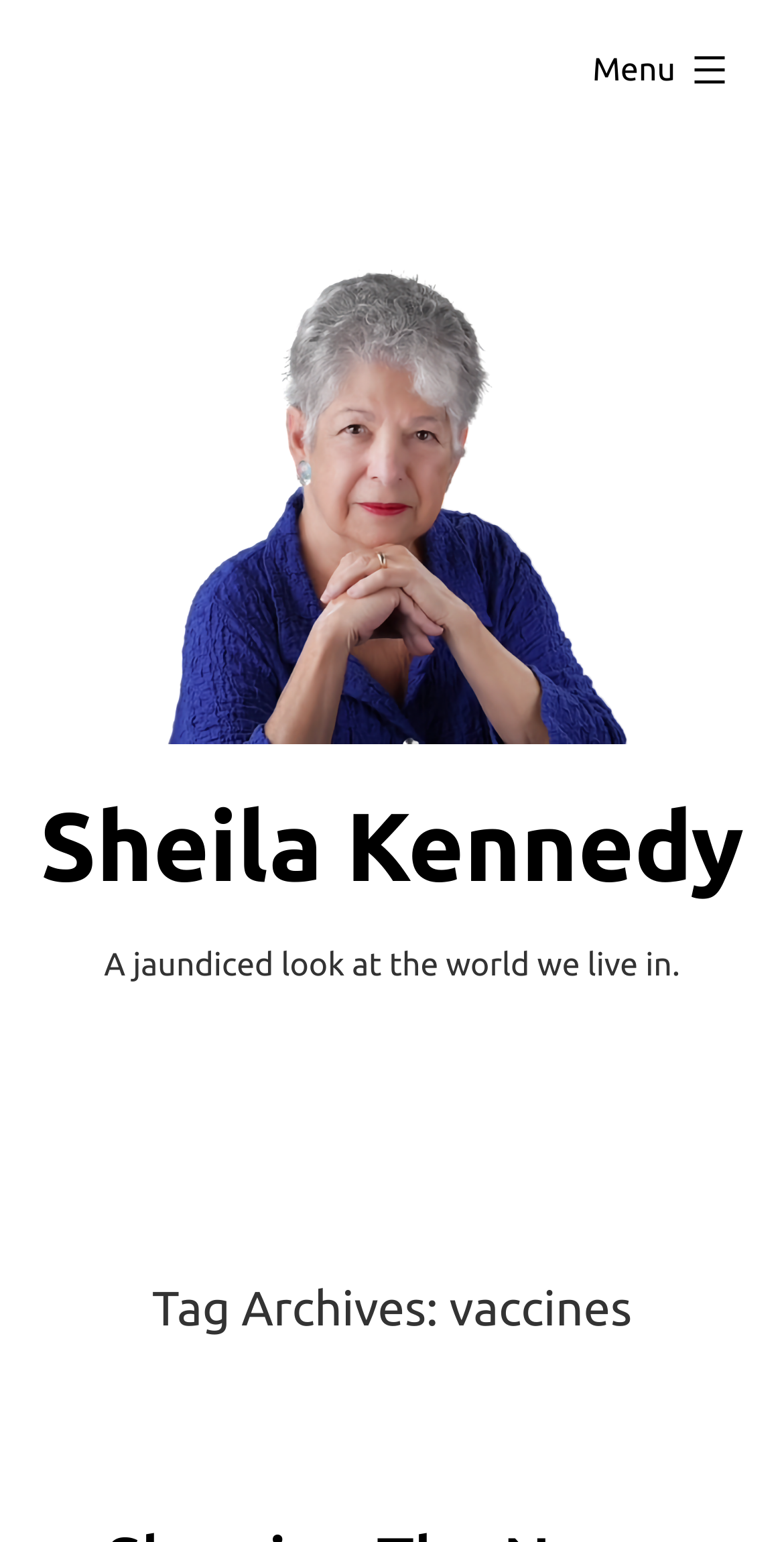What is the name of the author?
Provide an in-depth answer to the question, covering all aspects.

The name of the author can be found in the top-left corner of the webpage, where there is a link with the text 'Sheila Kennedy' and an image with the same name. This suggests that Sheila Kennedy is the author of the webpage.